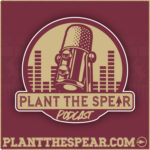Please provide a brief answer to the following inquiry using a single word or phrase:
What is the primary focus of the 'Plant The Spear Podcast'?

Sports, particularly Florida State University